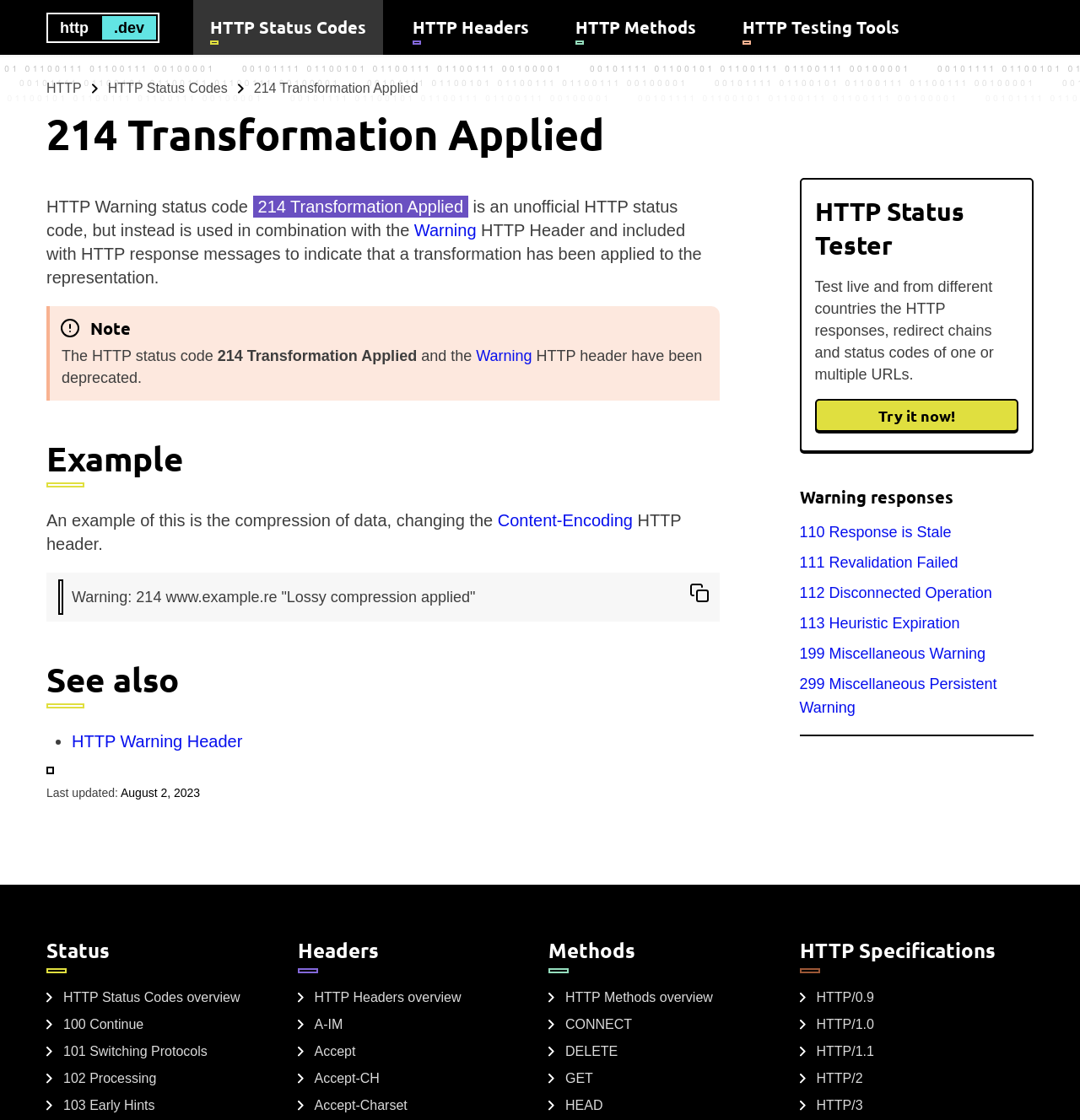Determine the bounding box coordinates of the clickable region to carry out the instruction: "Copy the code snippet to clipboard".

[0.629, 0.511, 0.667, 0.547]